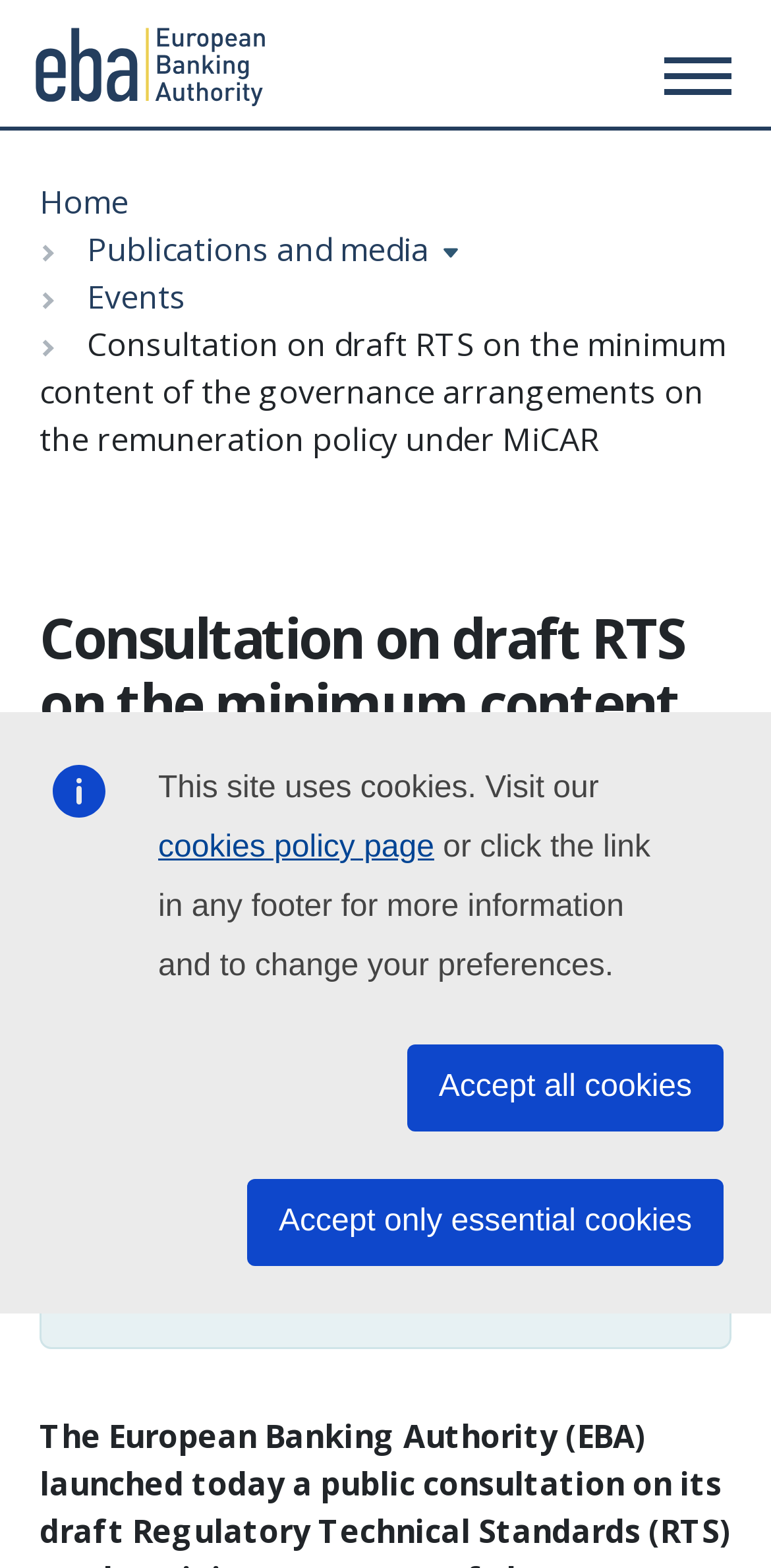What is the document number of the consultation?
Examine the webpage screenshot and provide an in-depth answer to the question.

I found the answer by looking at the text below the title of the consultation, which is 'EBA/CP/2023/22'. This text is likely to be the document number of the consultation.